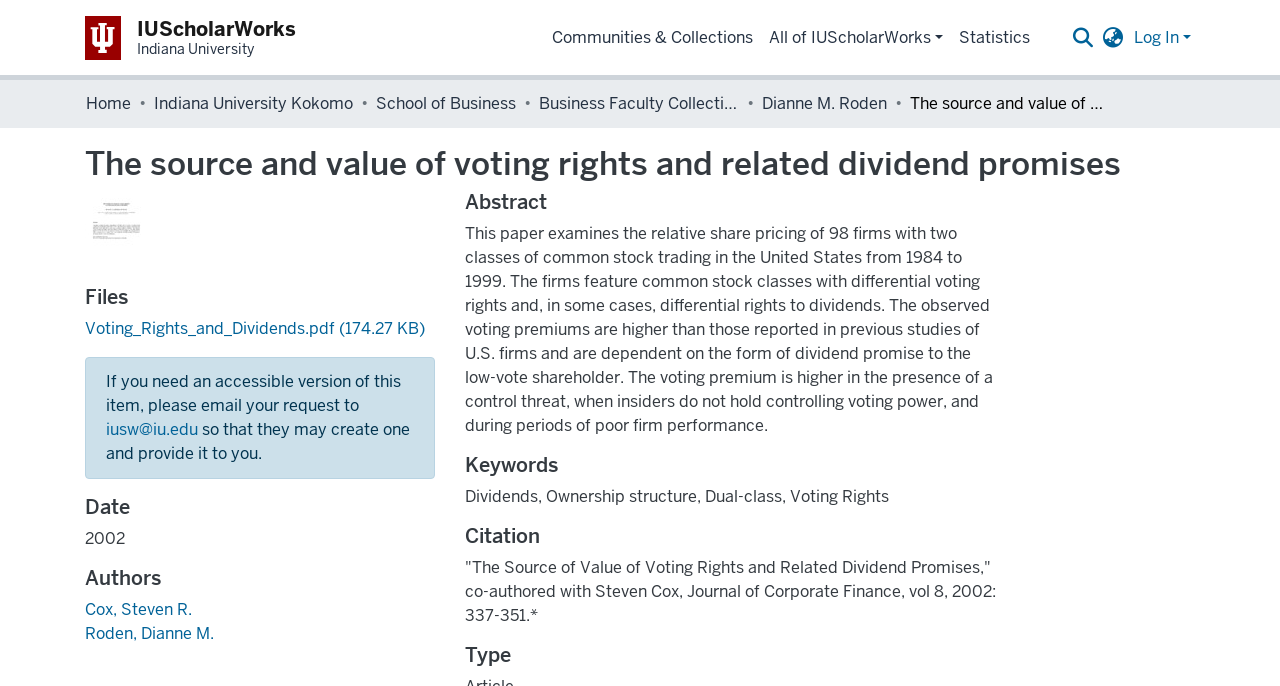What is the year of publication of this paper?
Look at the screenshot and respond with one word or a short phrase.

2002